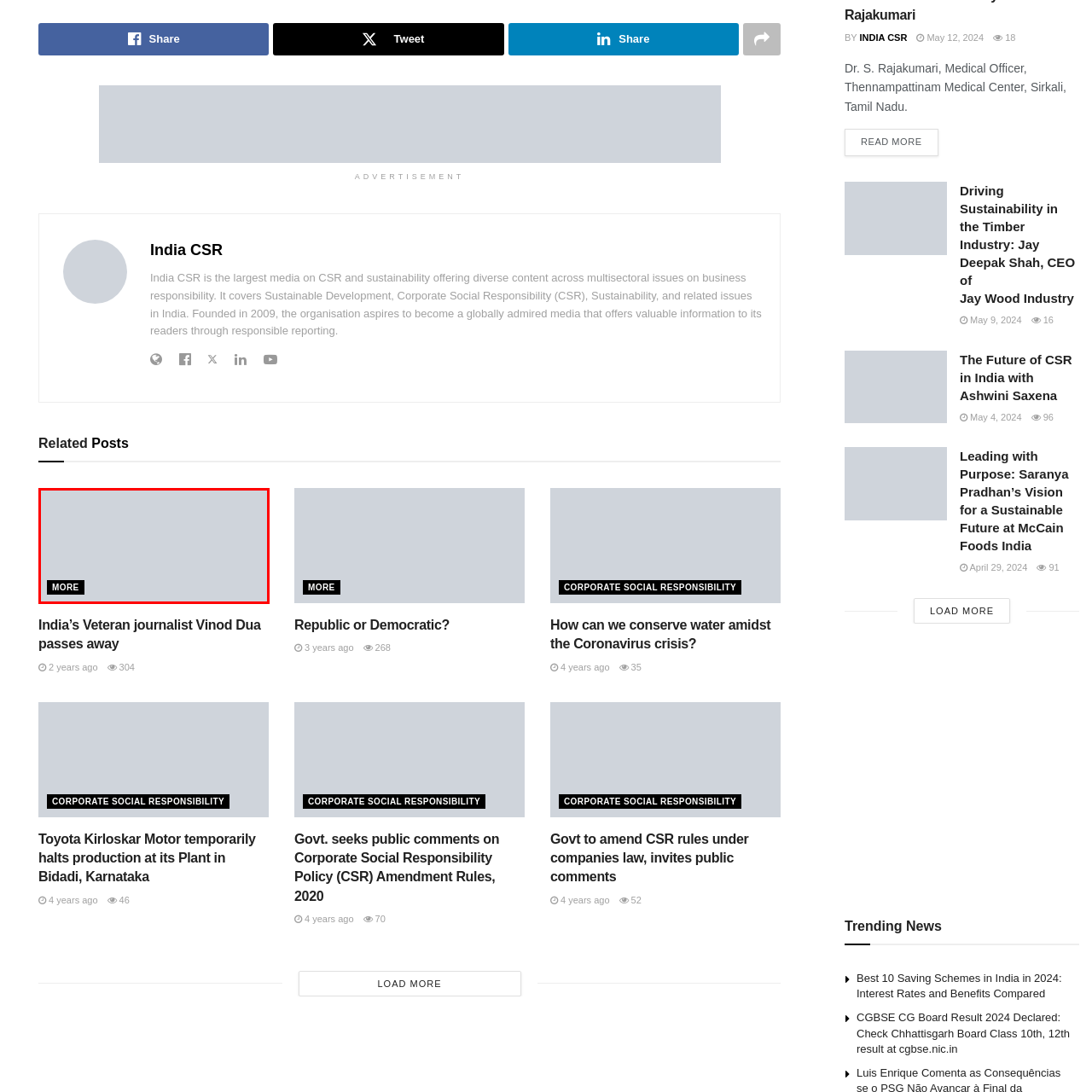What is the purpose of the button?
Observe the image inside the red bounding box carefully and formulate a detailed answer based on what you can infer from the visual content.

The caption explains that the button invites users to explore additional content, implying that it serves as a gateway to more information or related topics, enhancing the overall user experience.